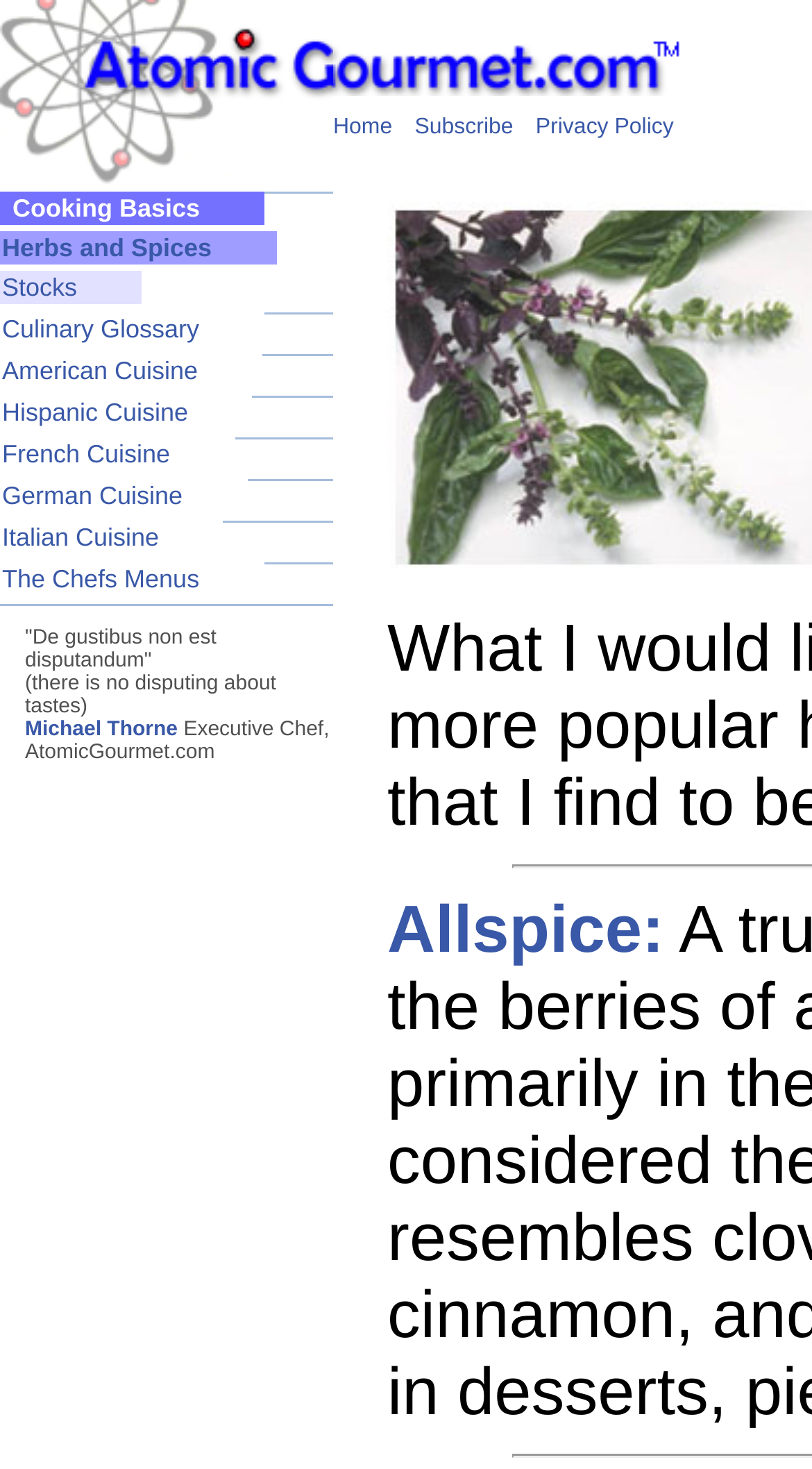Given the element description parent_node: Cooking Basics title="Atomic Gourmet", specify the bounding box coordinates of the corresponding UI element in the format (top-left x, top-left y, bottom-right x, bottom-right y). All values must be between 0 and 1.

[0.0, 0.112, 0.41, 0.136]